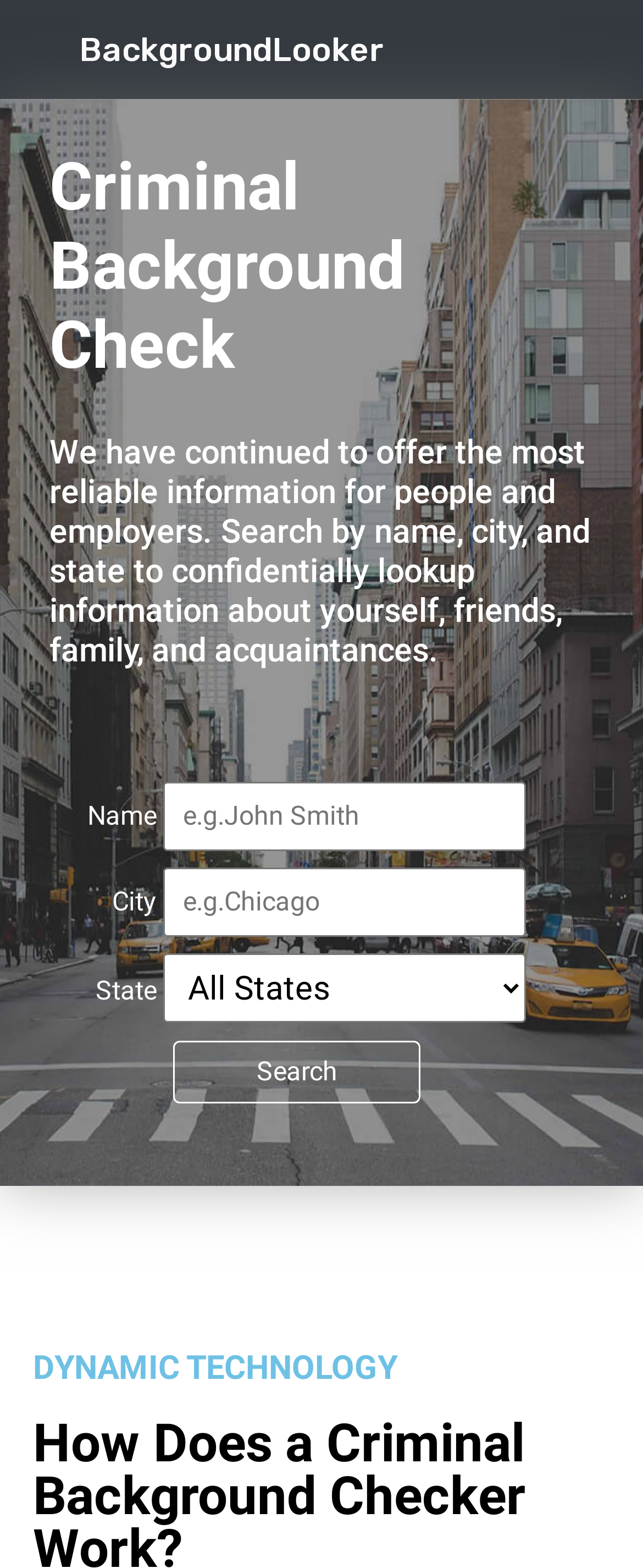Given the element description: "parent_node: Name name="full_name" placeholder="e.g.John Smith"", predict the bounding box coordinates of the UI element it refers to, using four float numbers between 0 and 1, i.e., [left, top, right, bottom].

[0.254, 0.499, 0.818, 0.543]